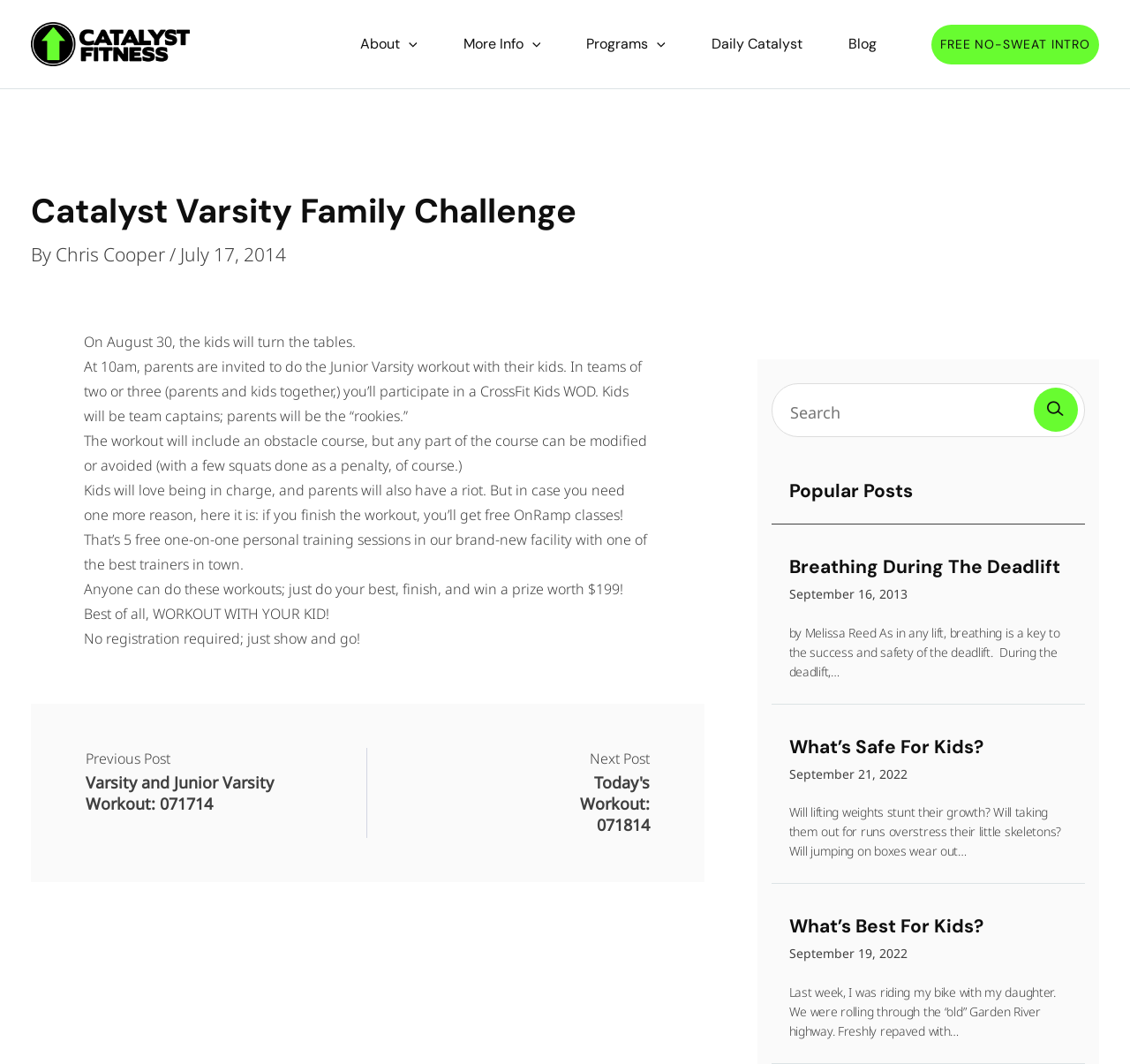Please predict the bounding box coordinates (top-left x, top-left y, bottom-right x, bottom-right y) for the UI element in the screenshot that fits the description: More Info

[0.39, 0.022, 0.499, 0.062]